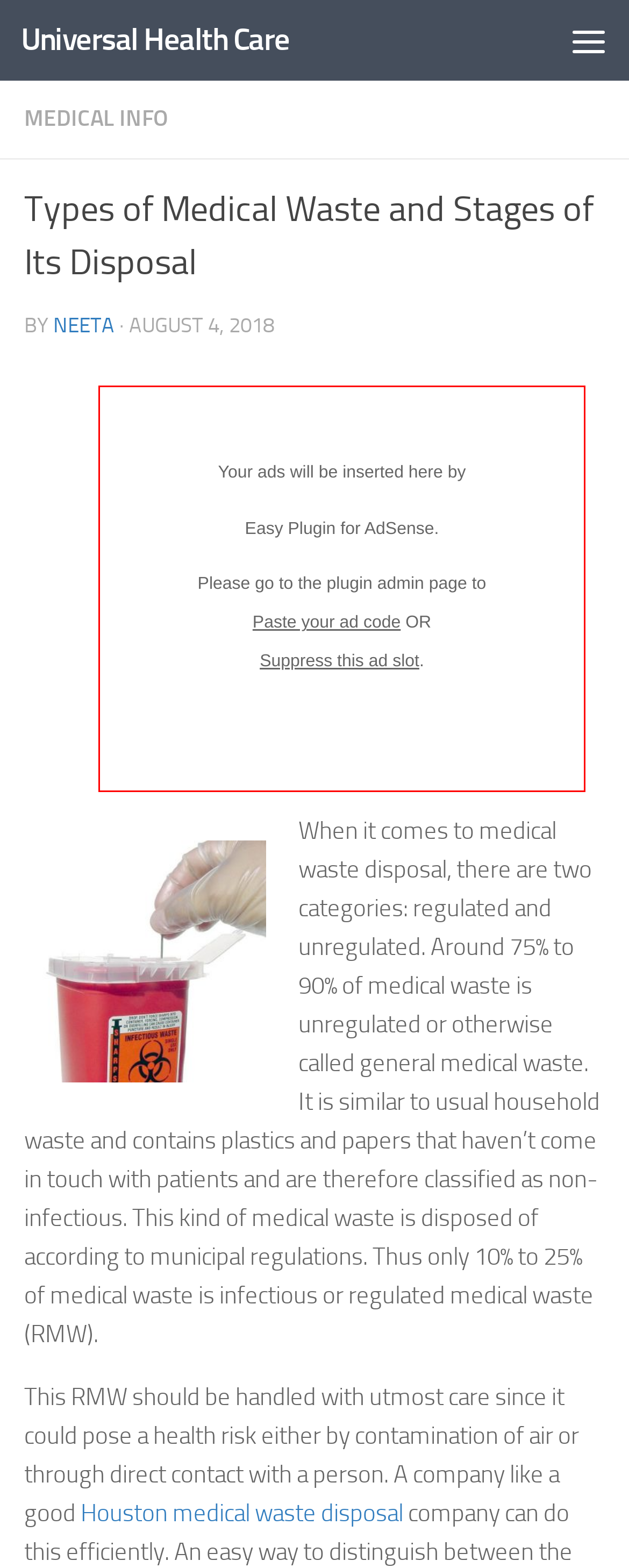Predict the bounding box coordinates of the UI element that matches this description: "bronze star". The coordinates should be in the format [left, top, right, bottom] with each value between 0 and 1.

None